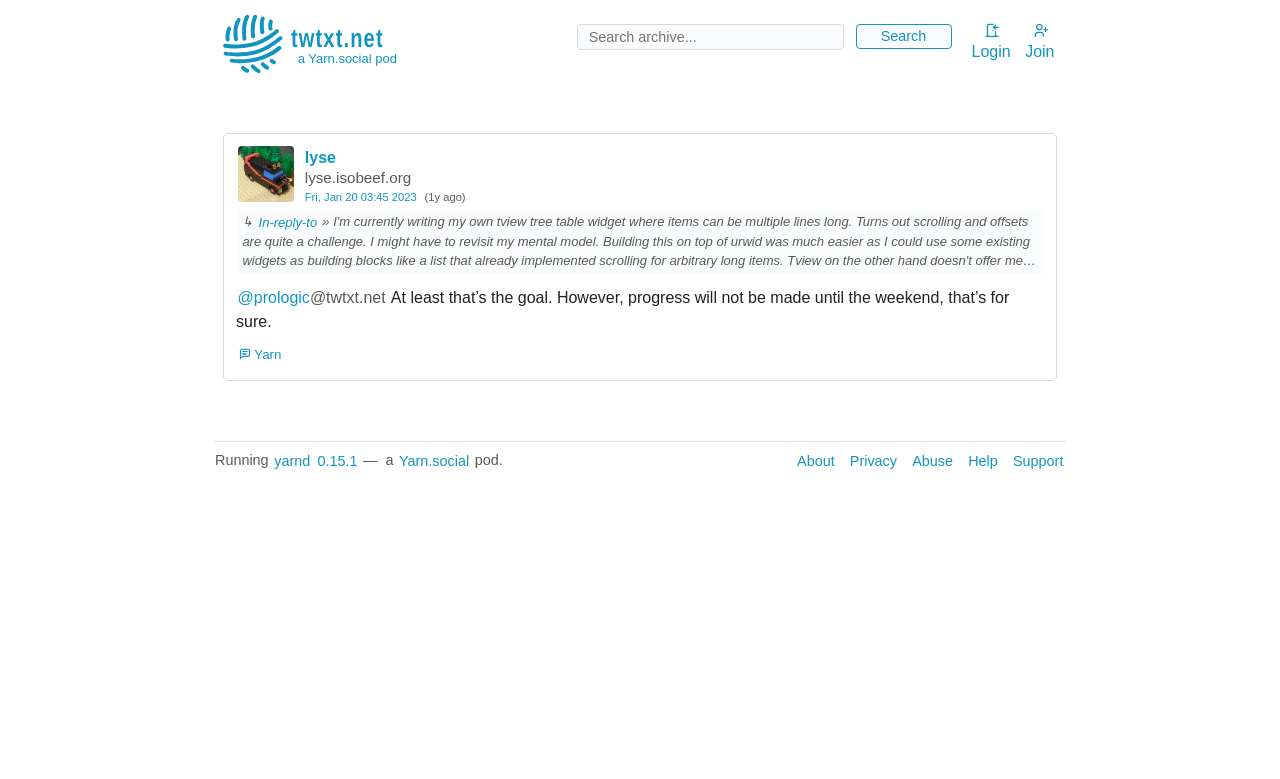Describe every aspect of the webpage in a detailed manner.

This webpage appears to be a social media or blogging platform, with a focus on user-generated content. At the top of the page, there are three links: "Login", "Join", and a search box with a "Search" button. 

Below the top section, there is a main content area that takes up most of the page. Within this area, there is an article or post with several links and text elements. The post includes a timestamp, "Fri, Jan 20 03:45 2023", and a mention of the time elapsed since the post was made, "(1y ago)". The post's content is a short paragraph, "At least that’s the goal. However, progress will not be made until the weekend, that’s for sure." 

There are also several links and icons within the post, including a "Yarn" icon, an "In-reply-to" link, and a mention of the user "@prologic@twtxt.net". 

At the bottom of the page, there is a section with links to various pages, including "About", "Privacy", "Abuse", "Help", and "Support". Additionally, there is a section that appears to provide information about the platform, including the name "yarnd", the version number "0.15.1", and a link to "Yarn.social".